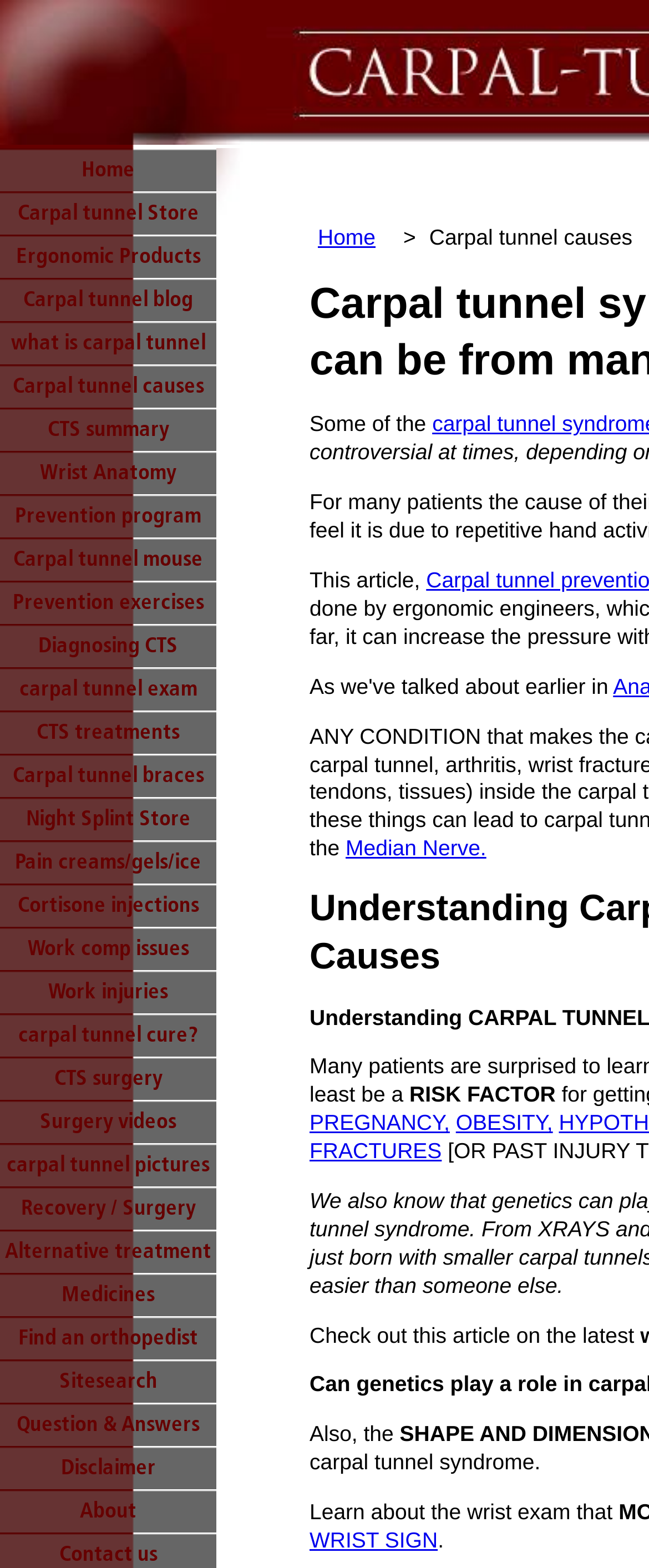Please identify the bounding box coordinates of the clickable area that will allow you to execute the instruction: "Learn about 'PREGNANCY'".

[0.477, 0.708, 0.693, 0.724]